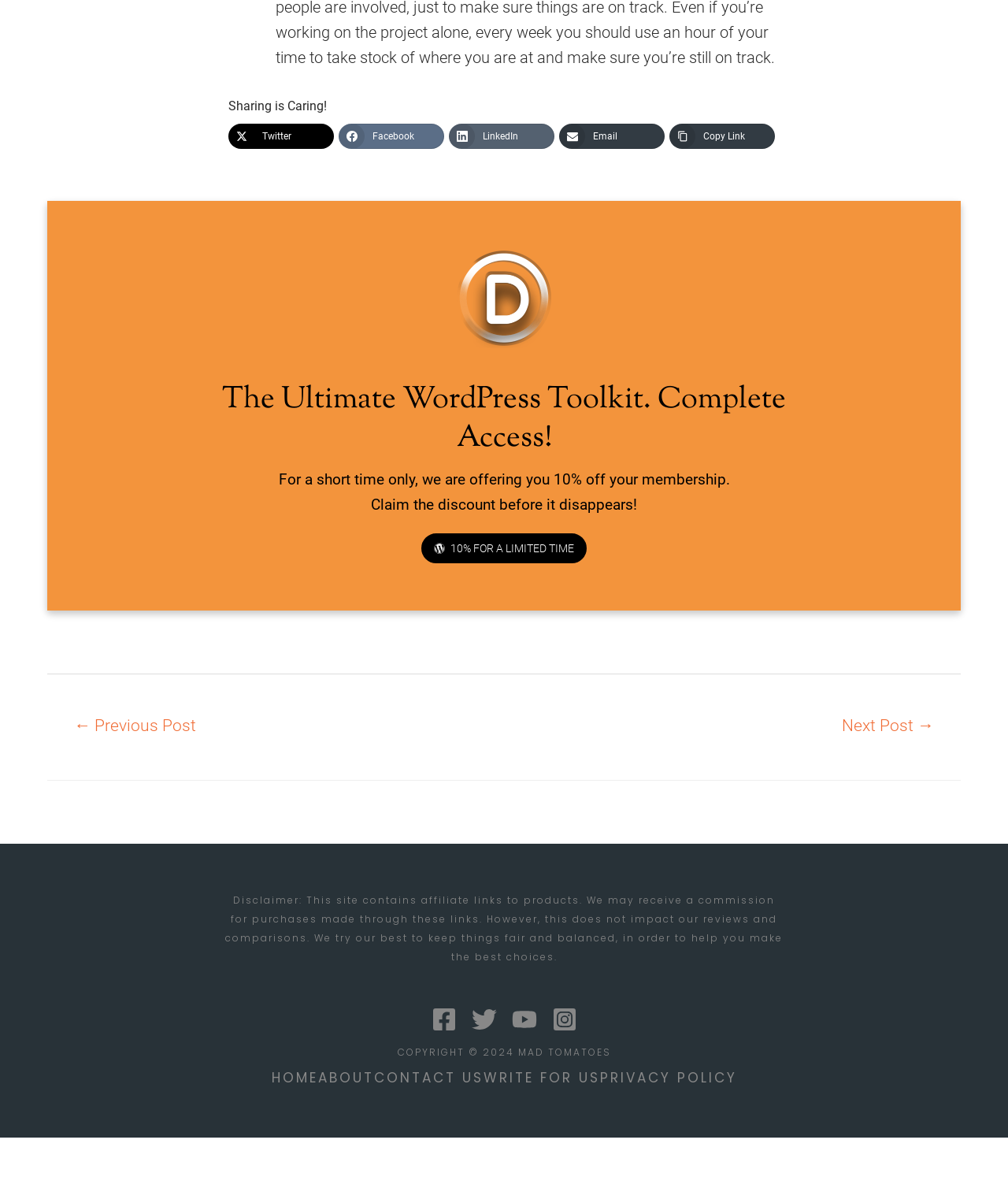What is the purpose of the website?
Refer to the image and provide a one-word or short phrase answer.

To provide WordPress toolkit